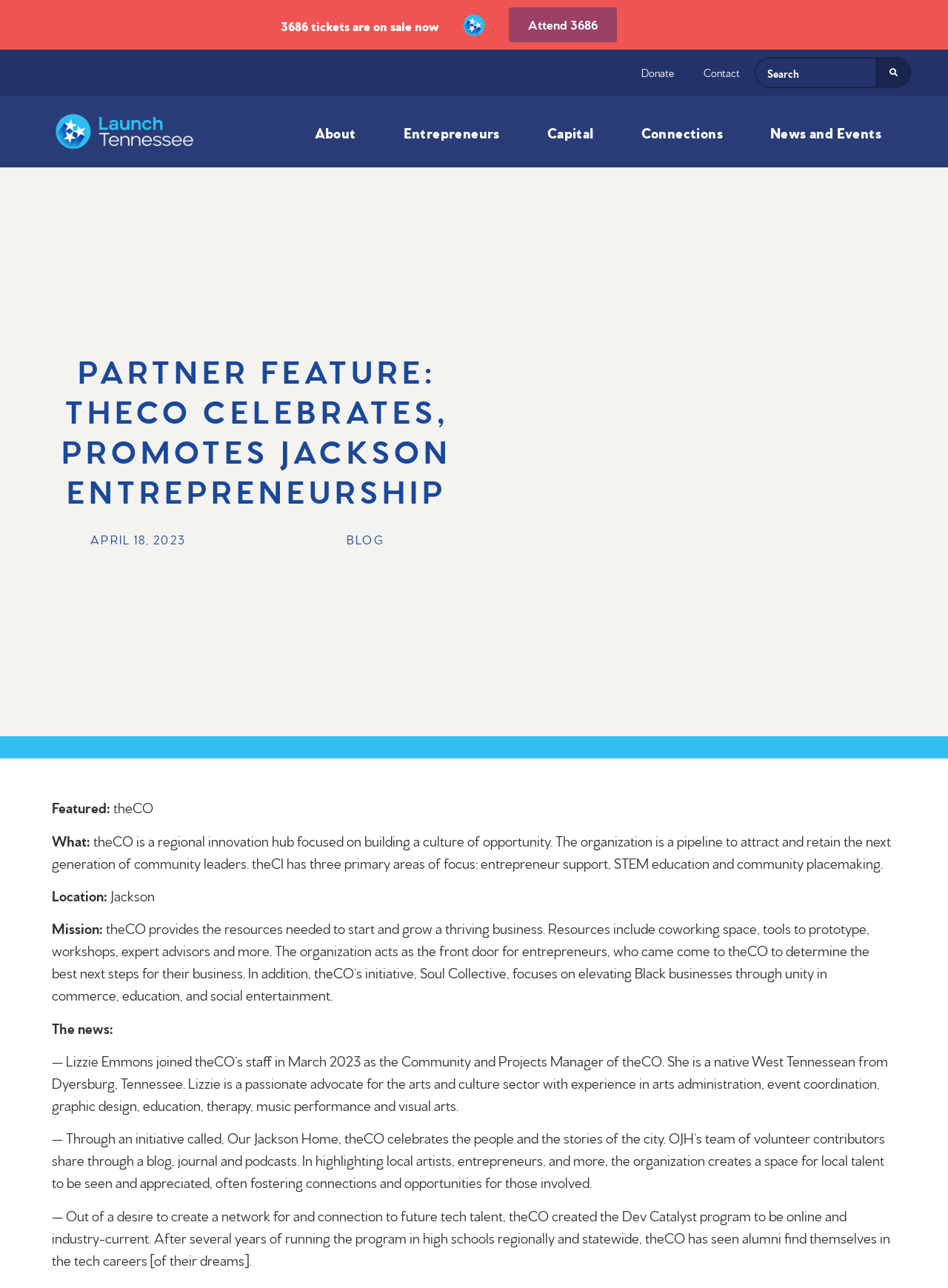Determine the bounding box of the UI element mentioned here: "News and Events". The coordinates must be in the format [left, top, right, bottom] with values ranging from 0 to 1.

[0.797, 0.089, 0.953, 0.115]